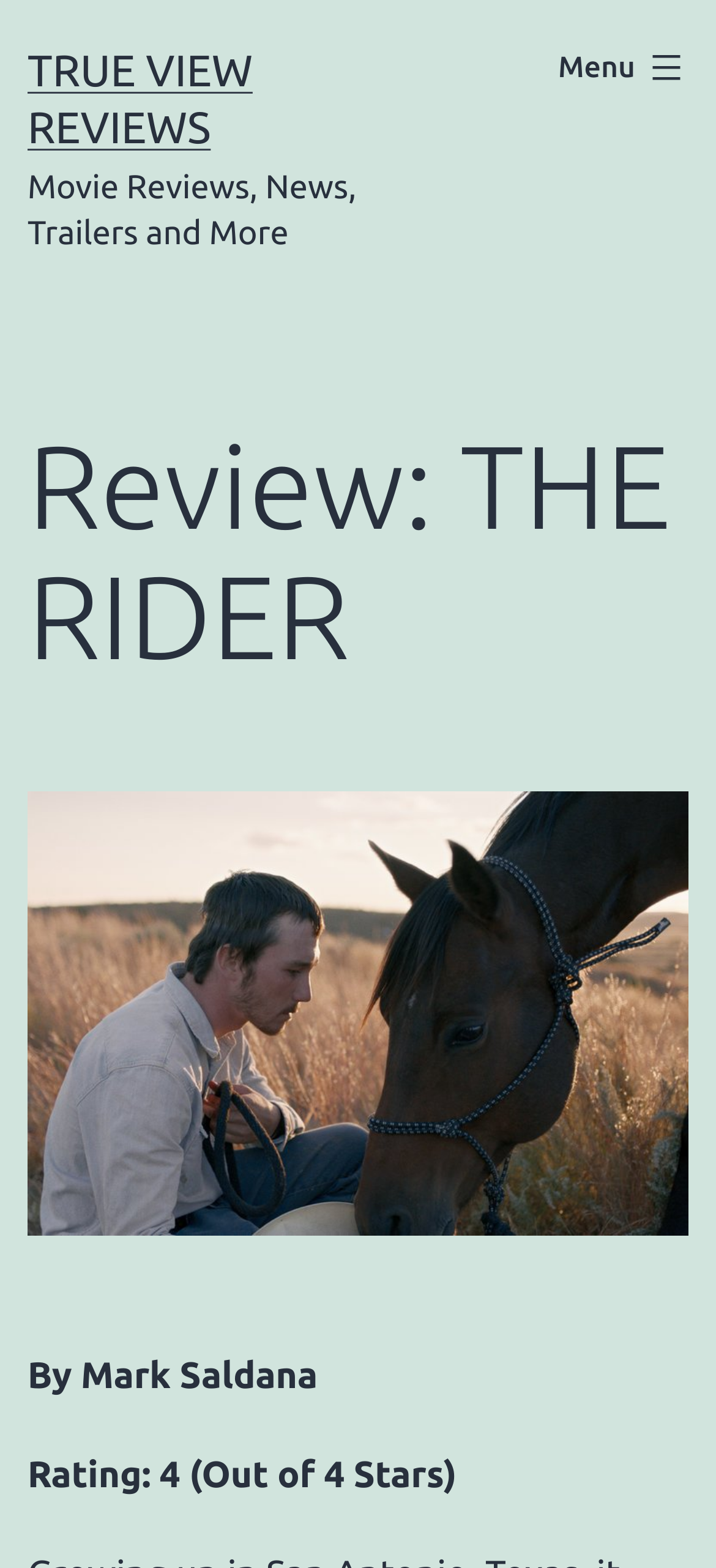Utilize the information from the image to answer the question in detail:
What is the name of the website?

I found the name of the website by looking at the link at the top of the page, which says 'TRUE VIEW REVIEWS'.